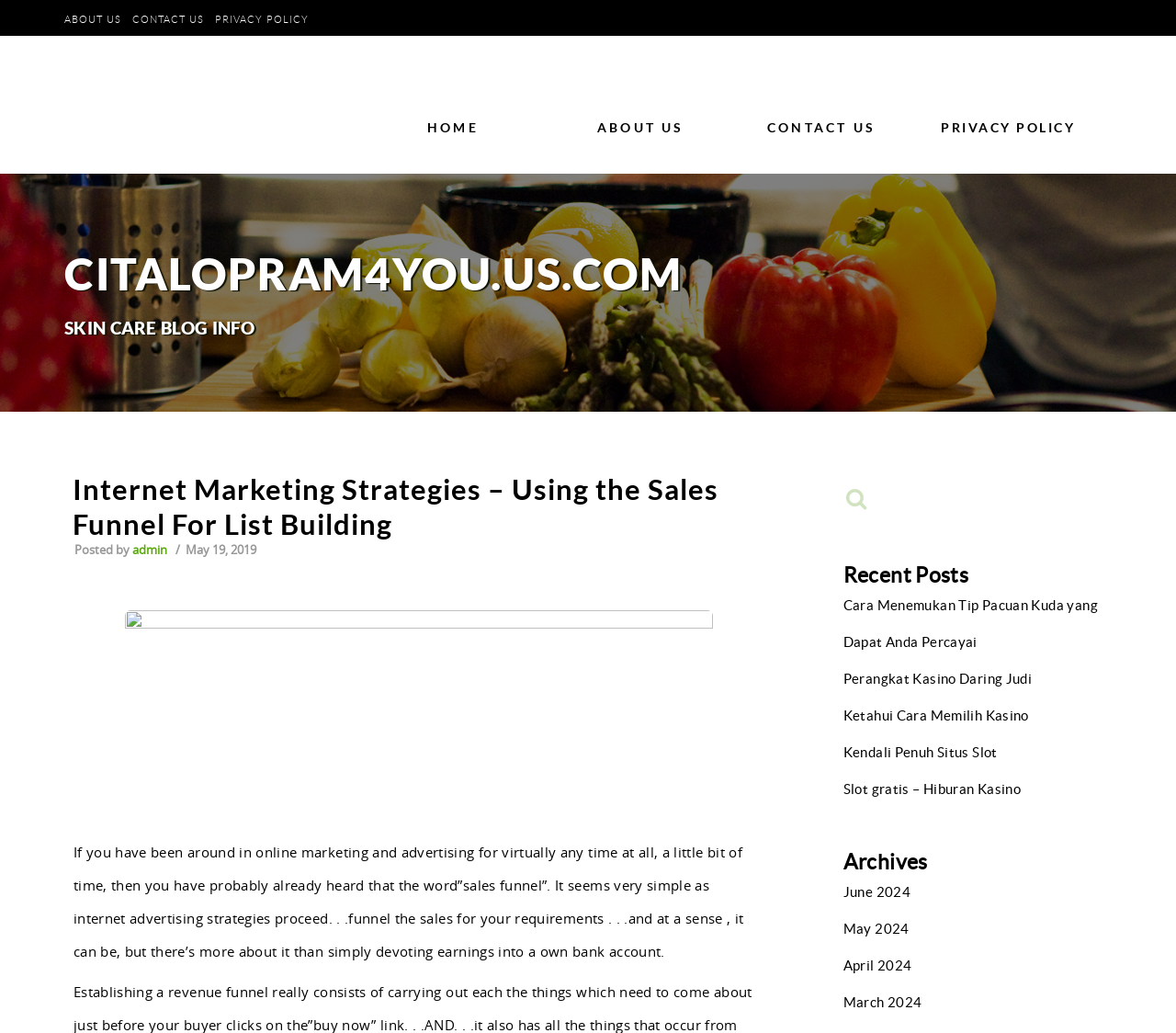What is the category of the links in the right sidebar?
Based on the image, answer the question with a single word or brief phrase.

Archives